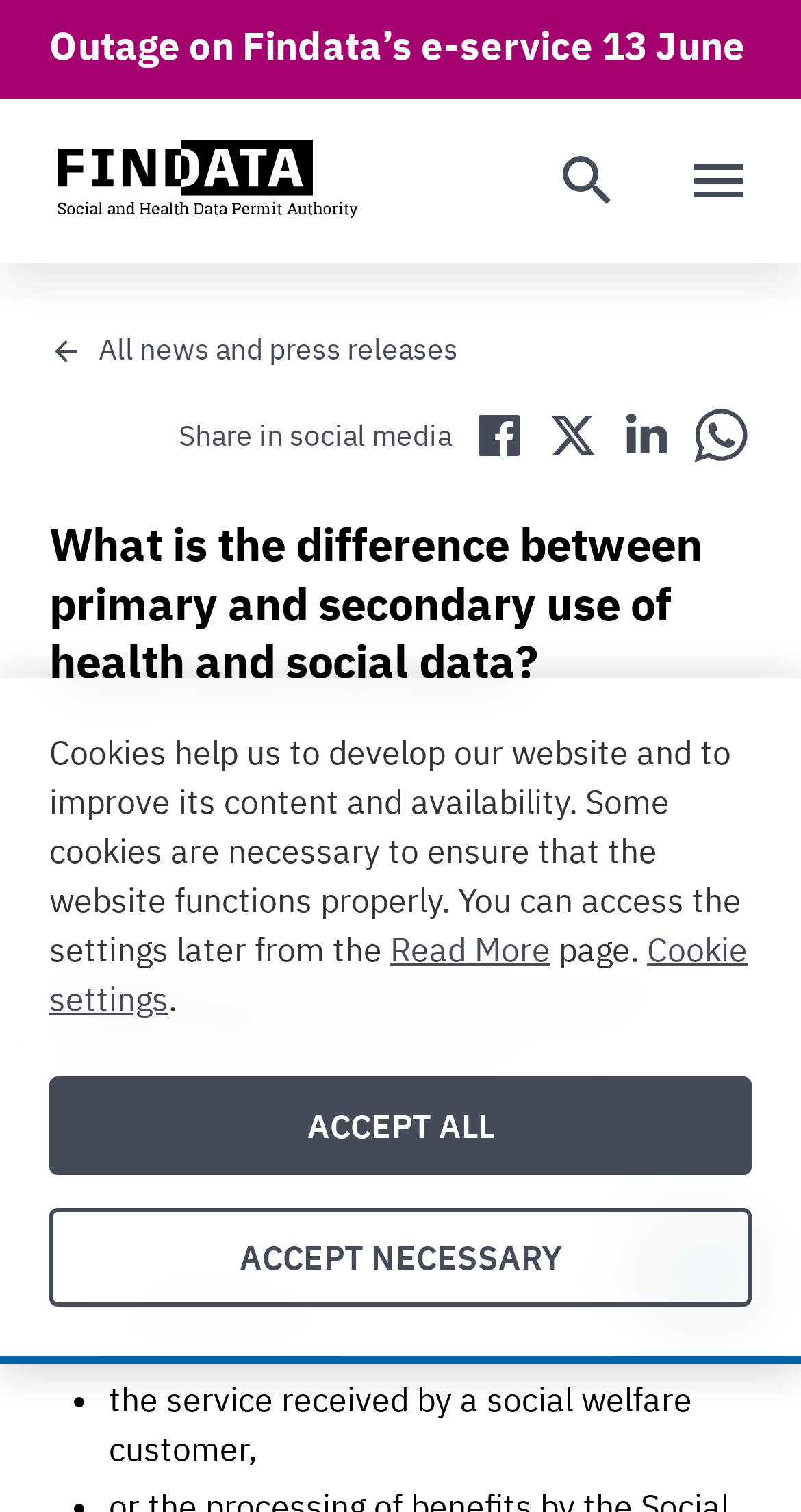For the given element description © 2024 HeartSong Bodywork, determine the bounding box coordinates of the UI element. The coordinates should follow the format (top-left x, top-left y, bottom-right x, bottom-right y) and be within the range of 0 to 1.

None